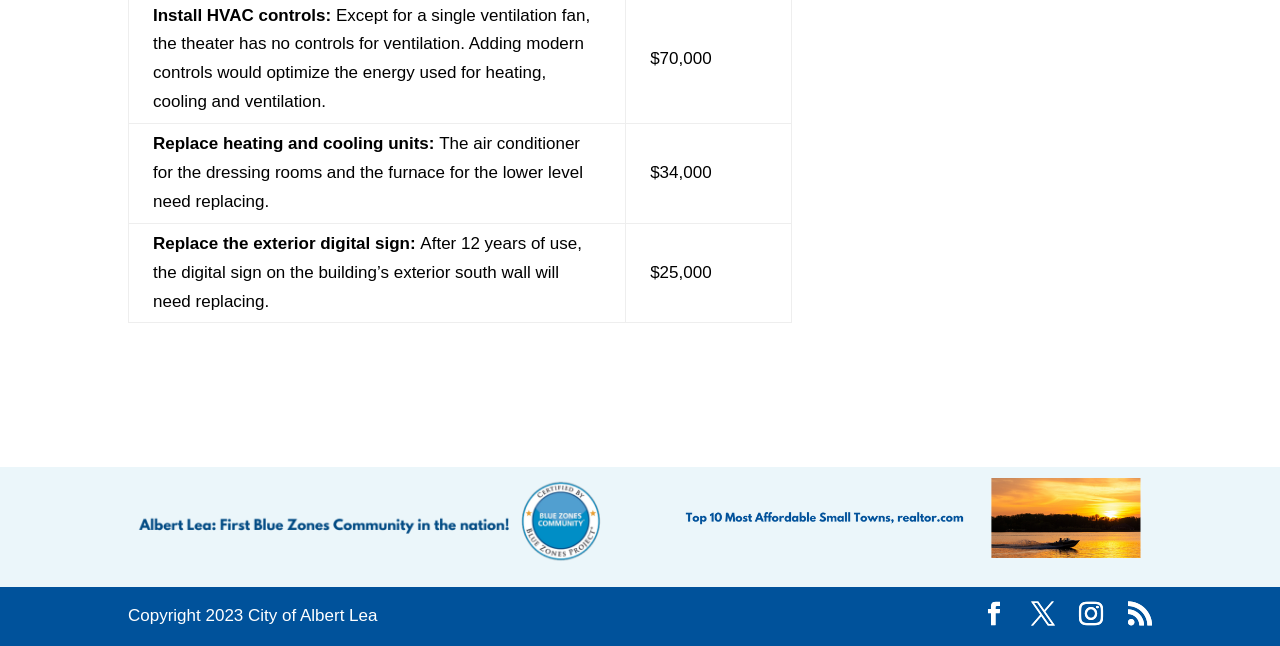Respond to the following query with just one word or a short phrase: 
What is the copyright year of the City of Albert Lea?

2023